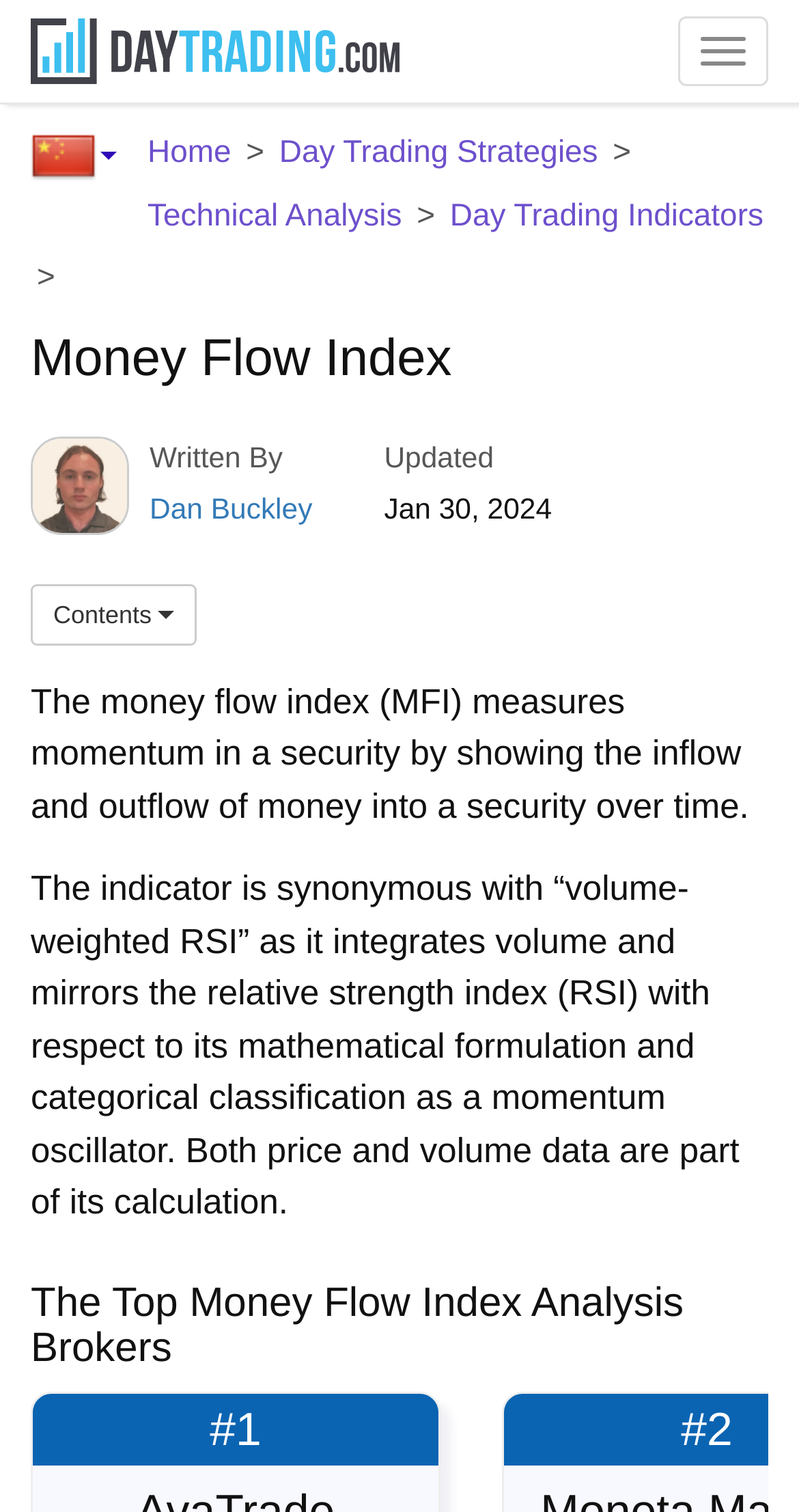Answer briefly with one word or phrase:
Who is the author of the article?

Dan Buckley